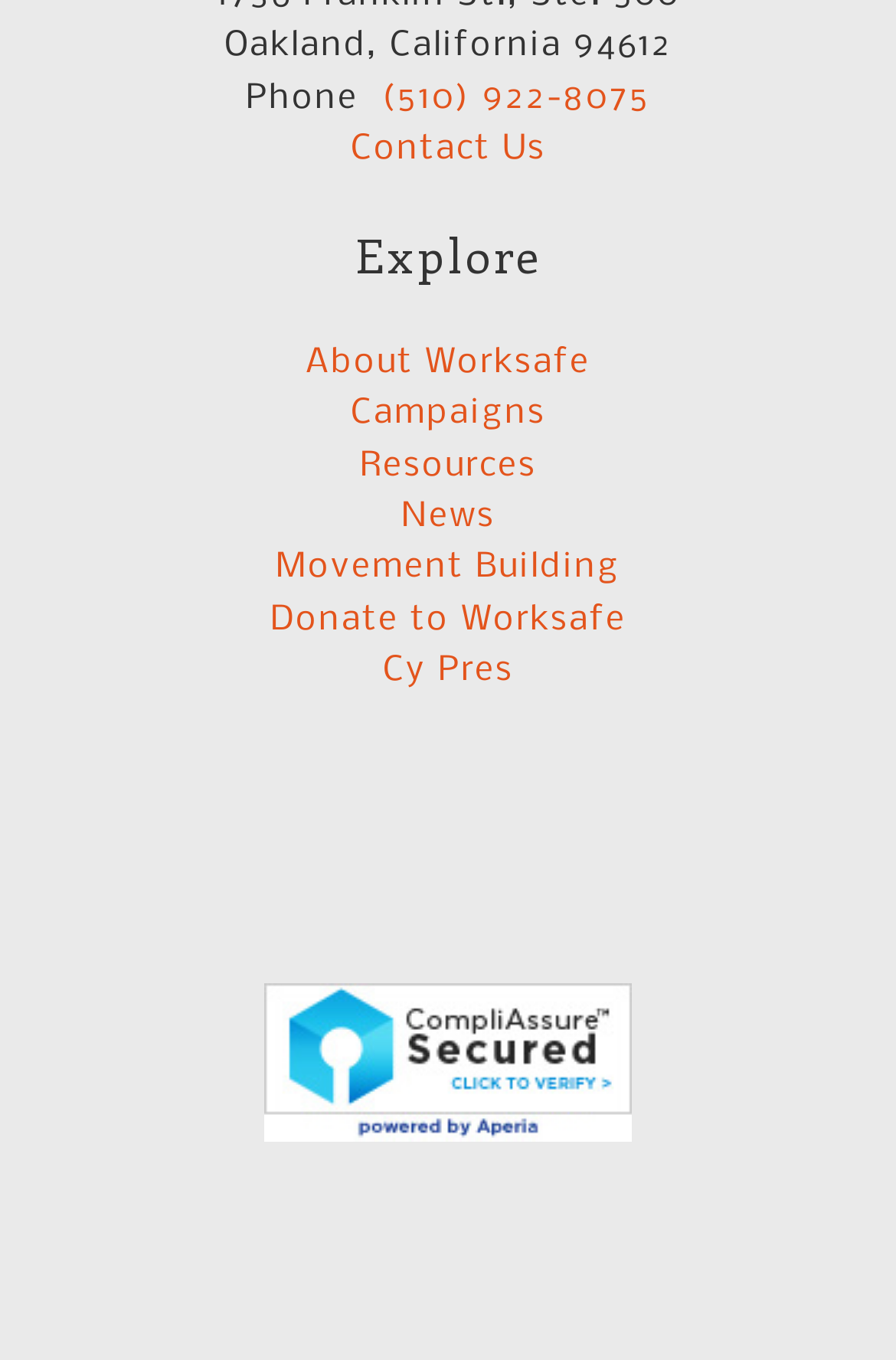Select the bounding box coordinates of the element I need to click to carry out the following instruction: "Read the news".

[0.447, 0.366, 0.553, 0.393]